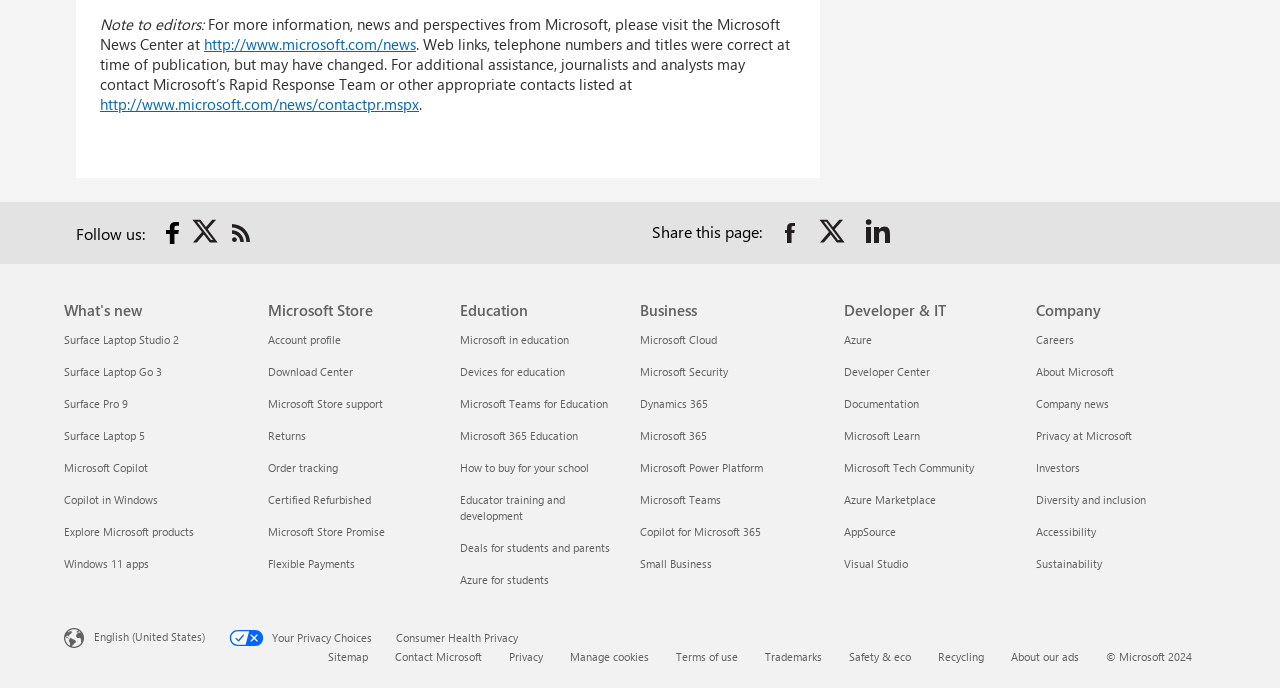Determine the bounding box coordinates of the clickable region to follow the instruction: "Check what's new on Surface Laptop Studio 2".

[0.05, 0.483, 0.14, 0.504]